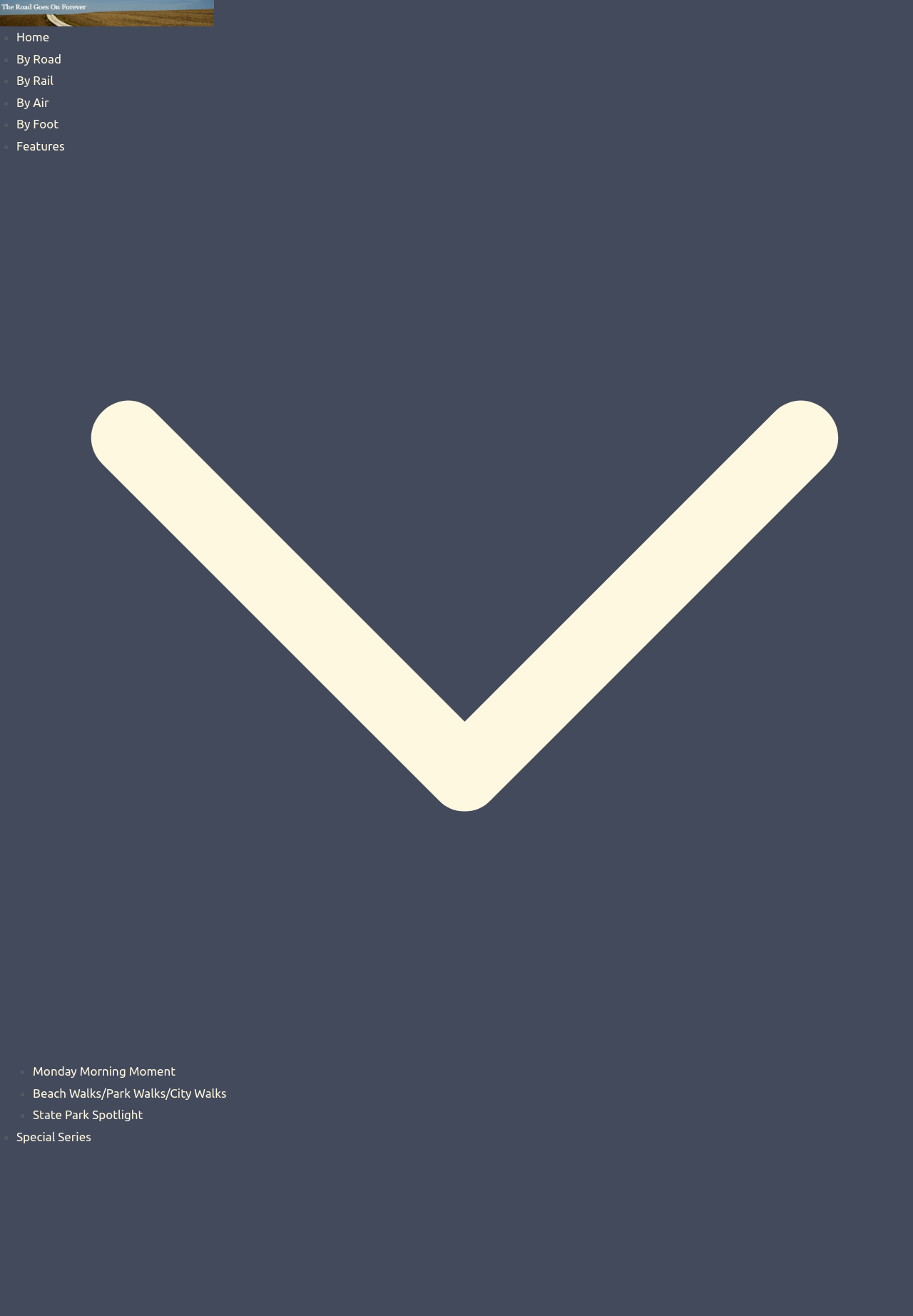Determine the bounding box coordinates of the clickable region to follow the instruction: "check features".

[0.018, 0.106, 1.0, 0.802]